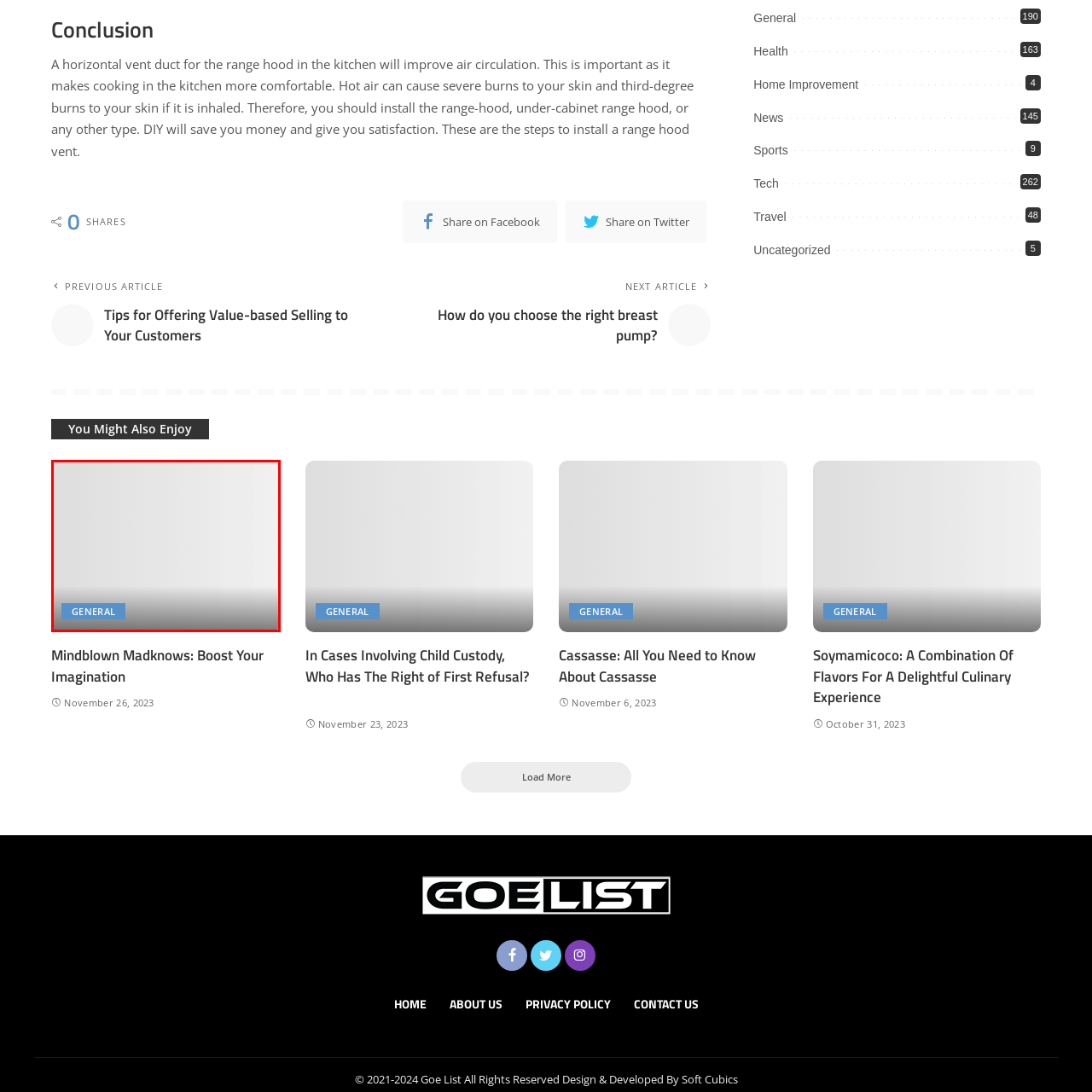What is the purpose of the button?
Take a close look at the image highlighted by the red bounding box and answer the question thoroughly based on the details you see.

The caption suggests that the button is part of a navigation menu, intended to direct users to content categorized under 'General', which implies that its purpose is to facilitate navigation within the website.